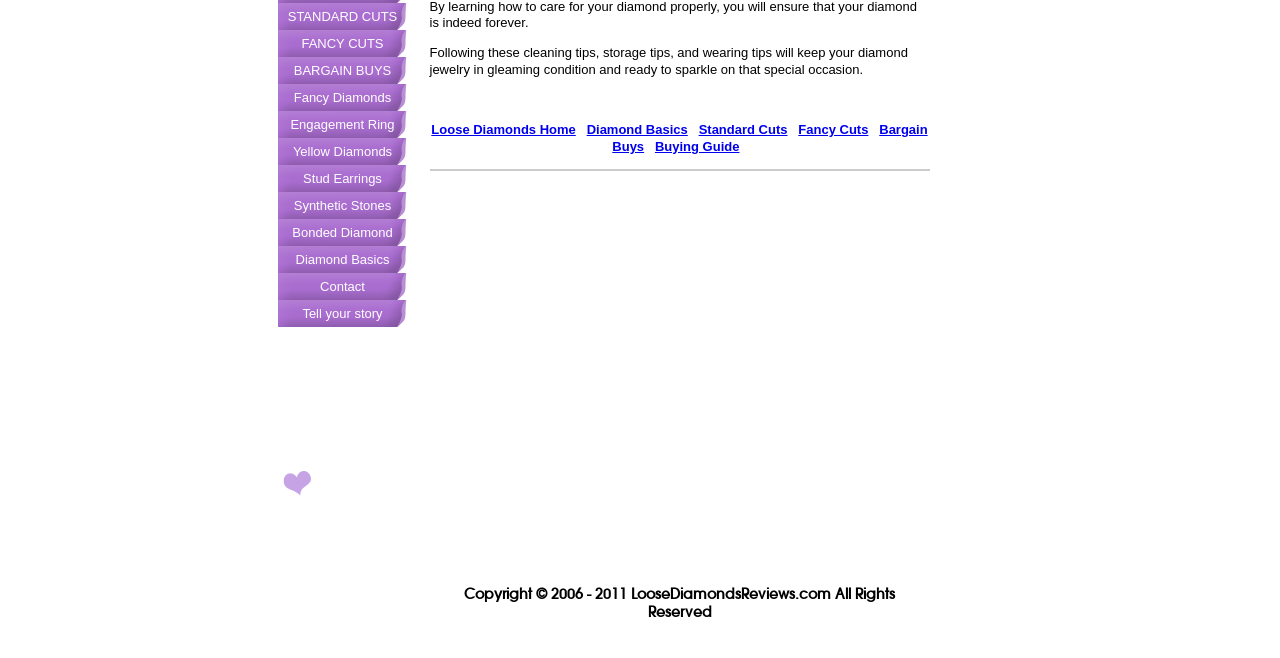Using the given element description, provide the bounding box coordinates (top-left x, top-left y, bottom-right x, bottom-right y) for the corresponding UI element in the screenshot: Contact

[0.217, 0.415, 0.318, 0.456]